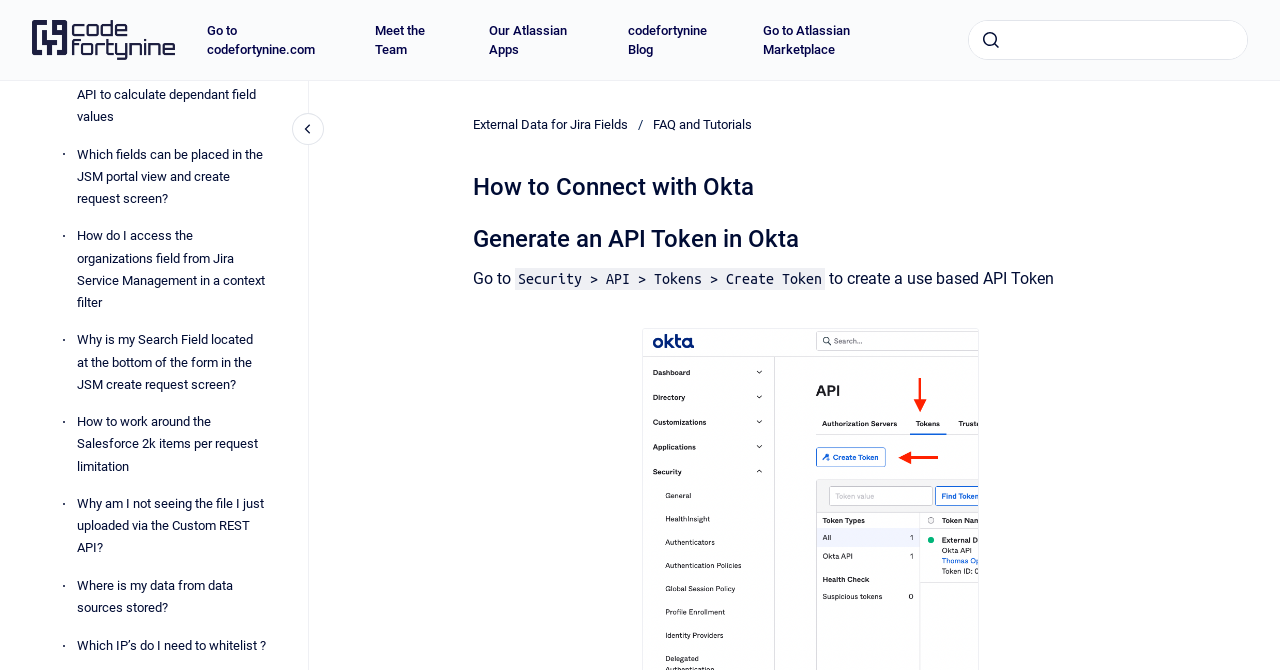What is the topic of the webpage?
Please provide a single word or phrase as your answer based on the image.

Okta API Token